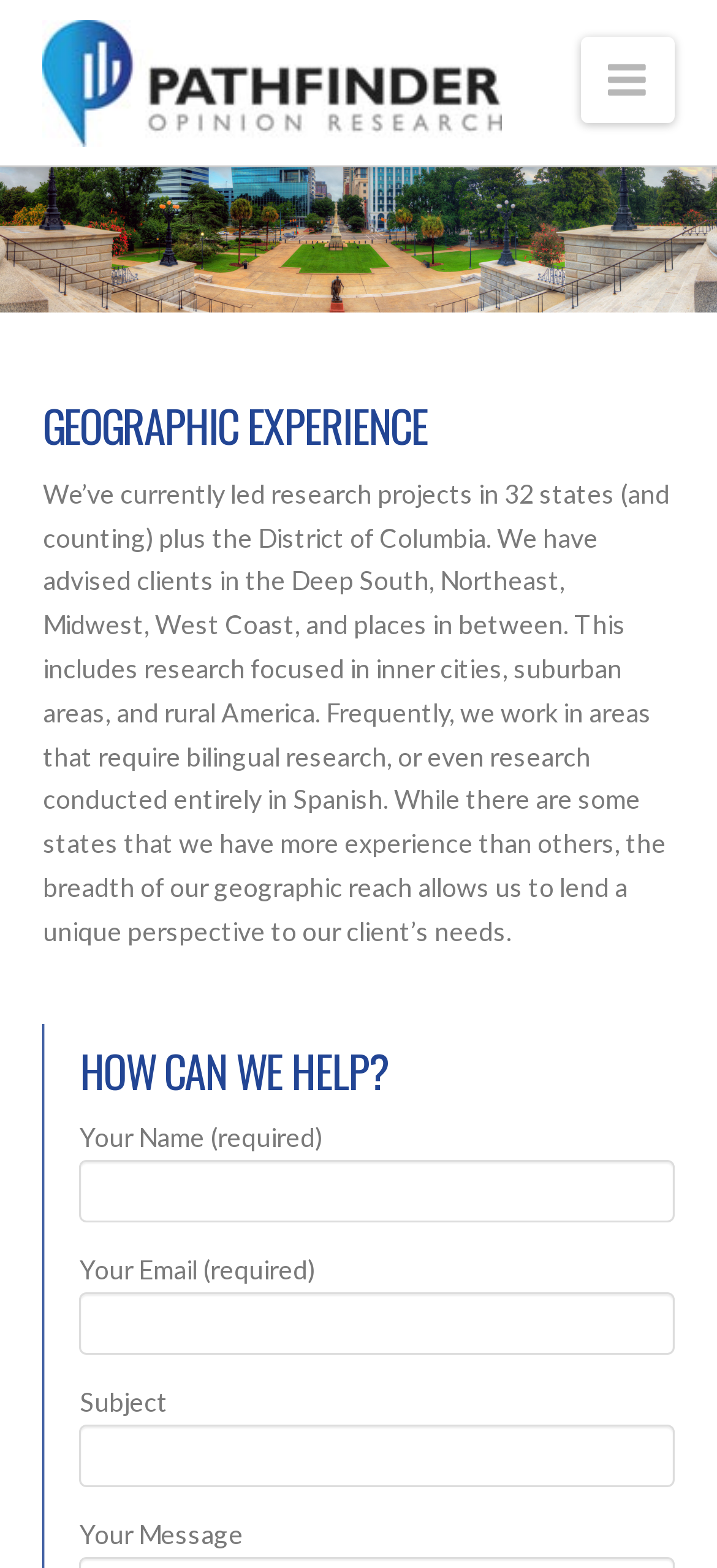What is the number of states where research projects have been led?
Give a comprehensive and detailed explanation for the question.

I counted the number of states mentioned in the text 'We’ve currently led research projects in 32 states (and counting) plus the District of Columbia.'